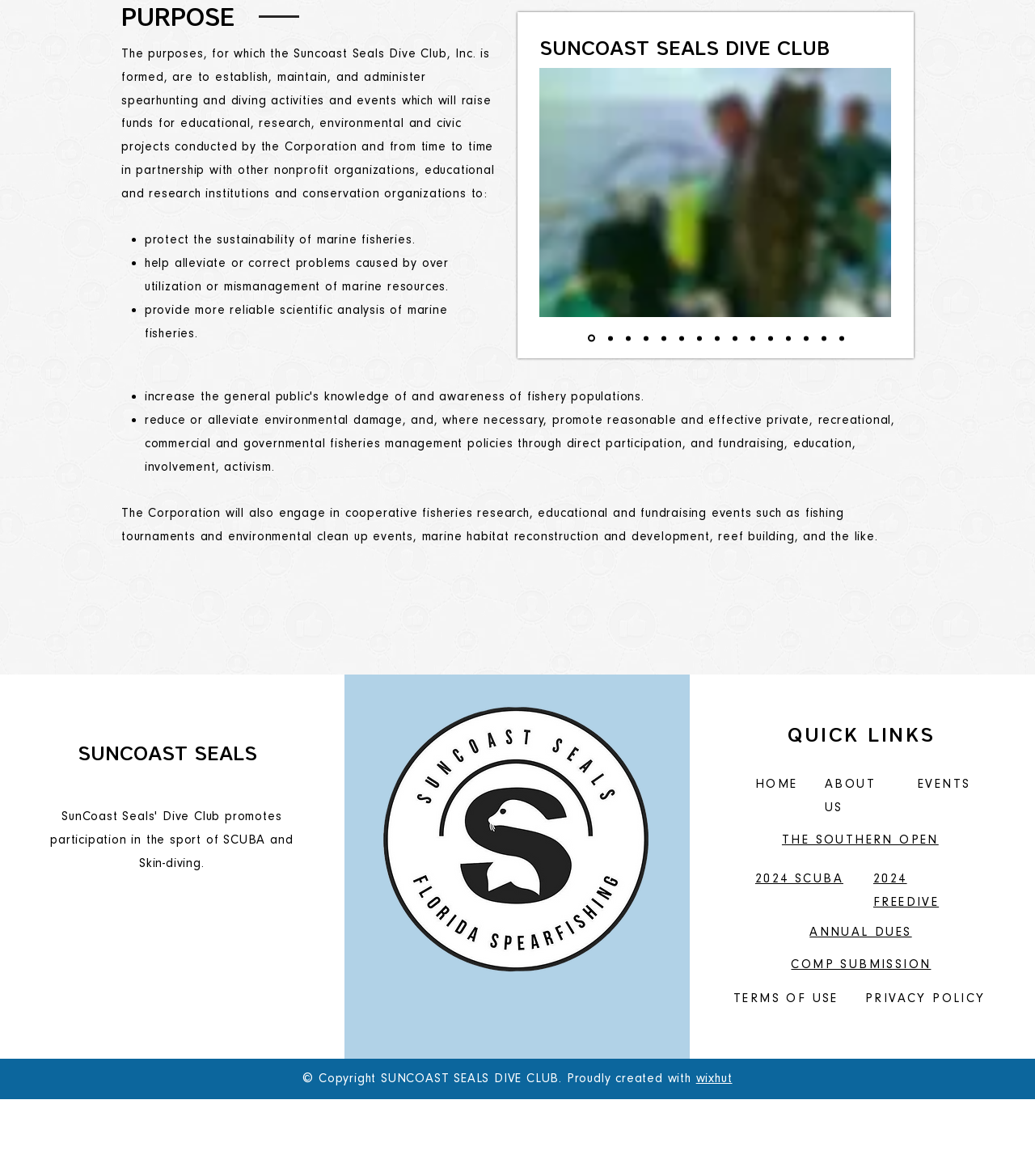Provide a thorough and detailed response to the question by examining the image: 
What is the purpose of the Suncoast Seals Dive Club?

Based on the static text element with ID 465, the purpose of the Suncoast Seals Dive Club is to establish, maintain, and administer spearhunting and diving activities and events which will raise funds for educational, research, environmental and civic projects.